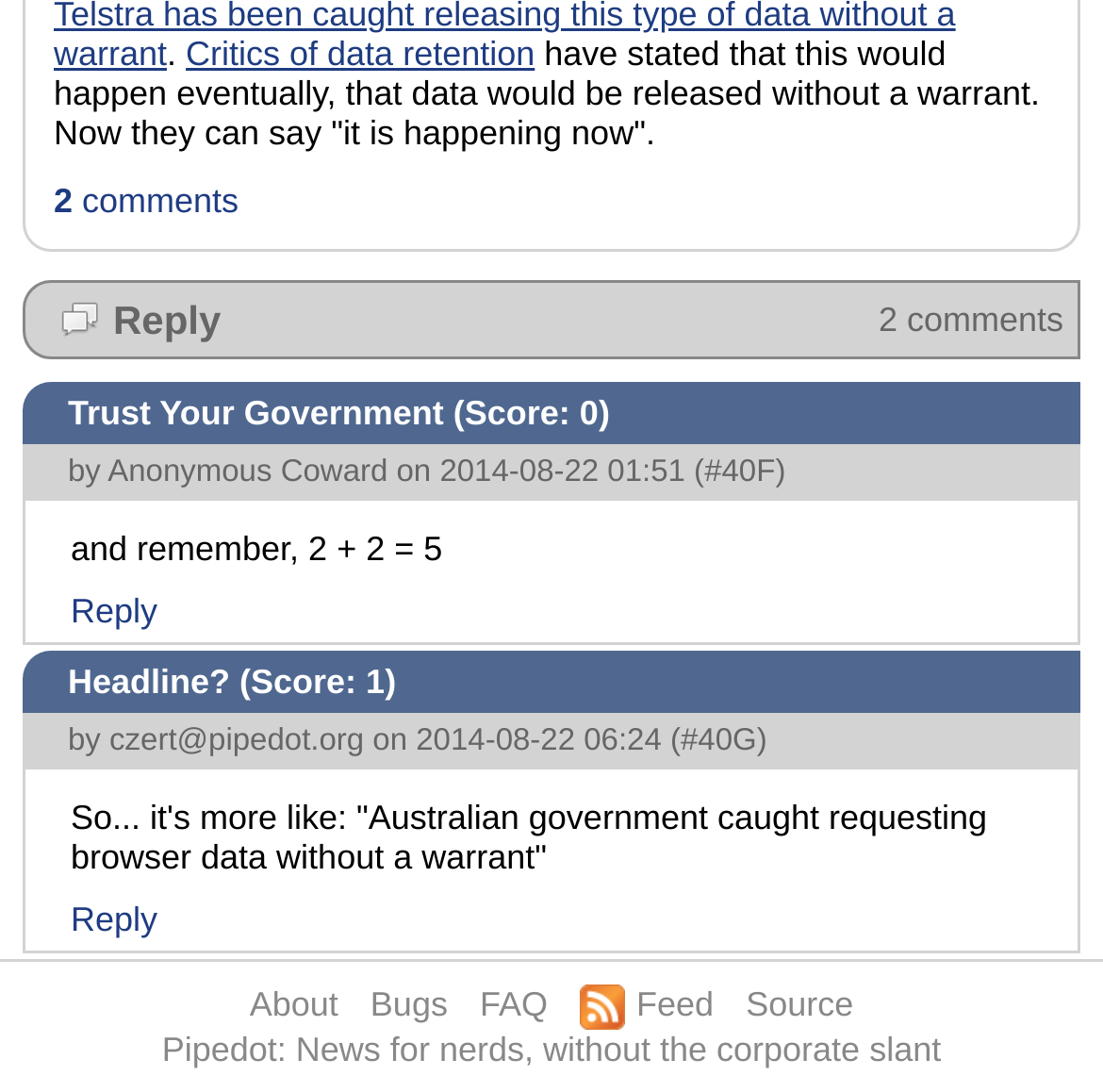Provide the bounding box coordinates for the UI element described in this sentence: "#40F". The coordinates should be four float values between 0 and 1, i.e., [left, top, right, bottom].

[0.639, 0.417, 0.703, 0.448]